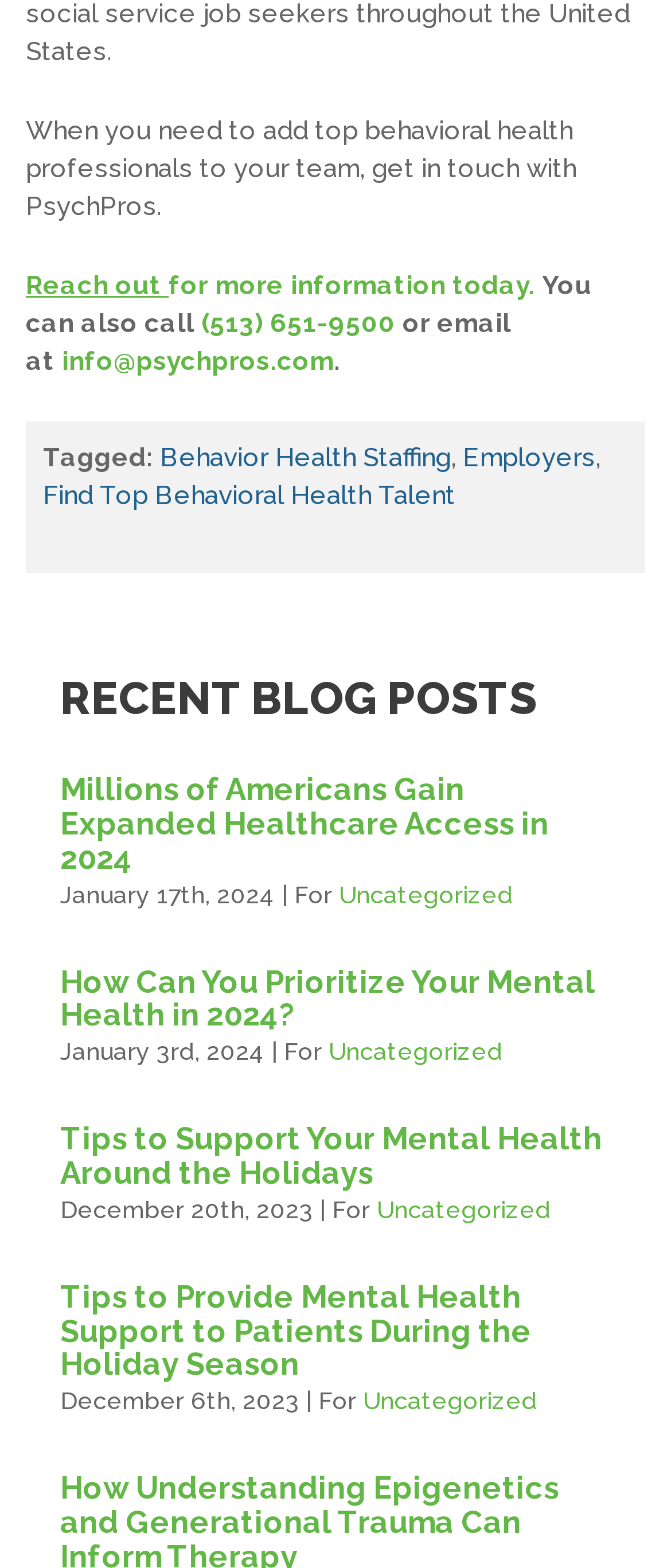Provide the bounding box coordinates of the area you need to click to execute the following instruction: "Reach out for more information today.".

[0.038, 0.172, 0.797, 0.193]